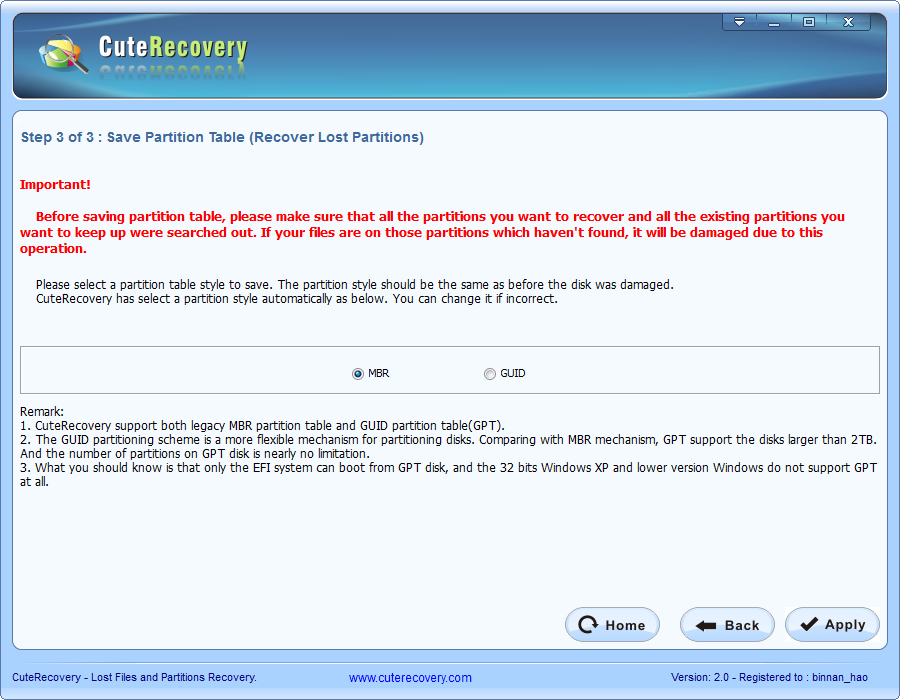Describe the image with as much detail as possible.

This image depicts the third step of the "CuteRecovery" software wizard, titled "Save Partition Table (Recover Lost Partitions)." The interface prominently features an important warning in bold red text, advising users to ensure that all desired partitions for recovery and existing partitions to keep have been searched before proceeding with the save operation, as failure to do so may risk data damage.

Below the warning, users are prompted to select the partition table style they wish to save, with options for "MBR" (Master Boot Record) or "GUID" (Globally Unique Identifier) clearly indicated. The software automatically selects a default option but allows users the flexibility to change it if needed. 

Additionally, the interface provides remarks detailing the support for both legacy MBR and GUID partition tables, along with important information about disk compatibility and system requirements. The bottom of the window features navigation buttons labeled "Home," "Back," and "Apply," guiding users through the recovery process.